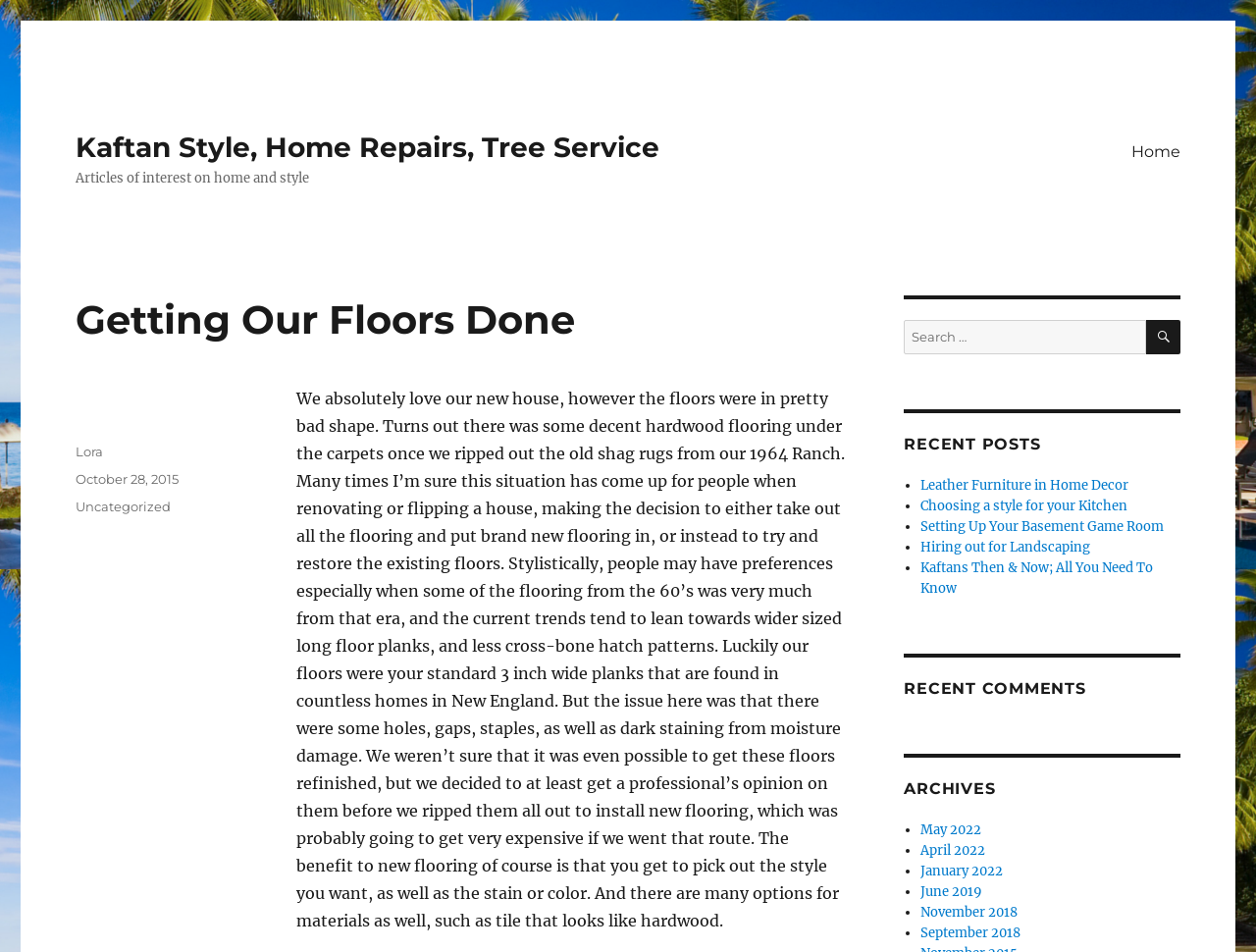Please identify the bounding box coordinates of the element that needs to be clicked to perform the following instruction: "Check the archives".

[0.72, 0.818, 0.94, 0.839]